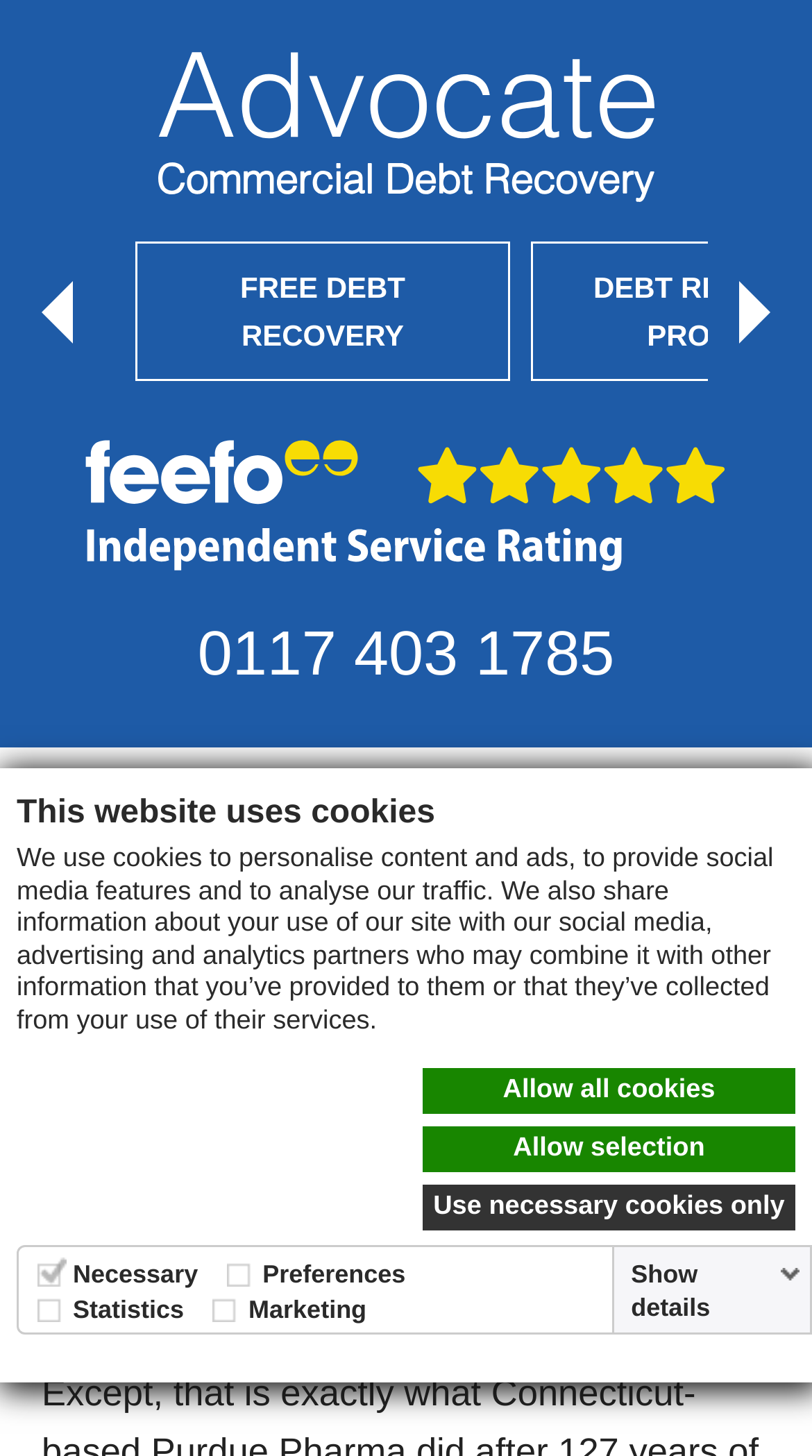Use one word or a short phrase to answer the question provided: 
What is the phone number on the webpage?

0117 403 1785